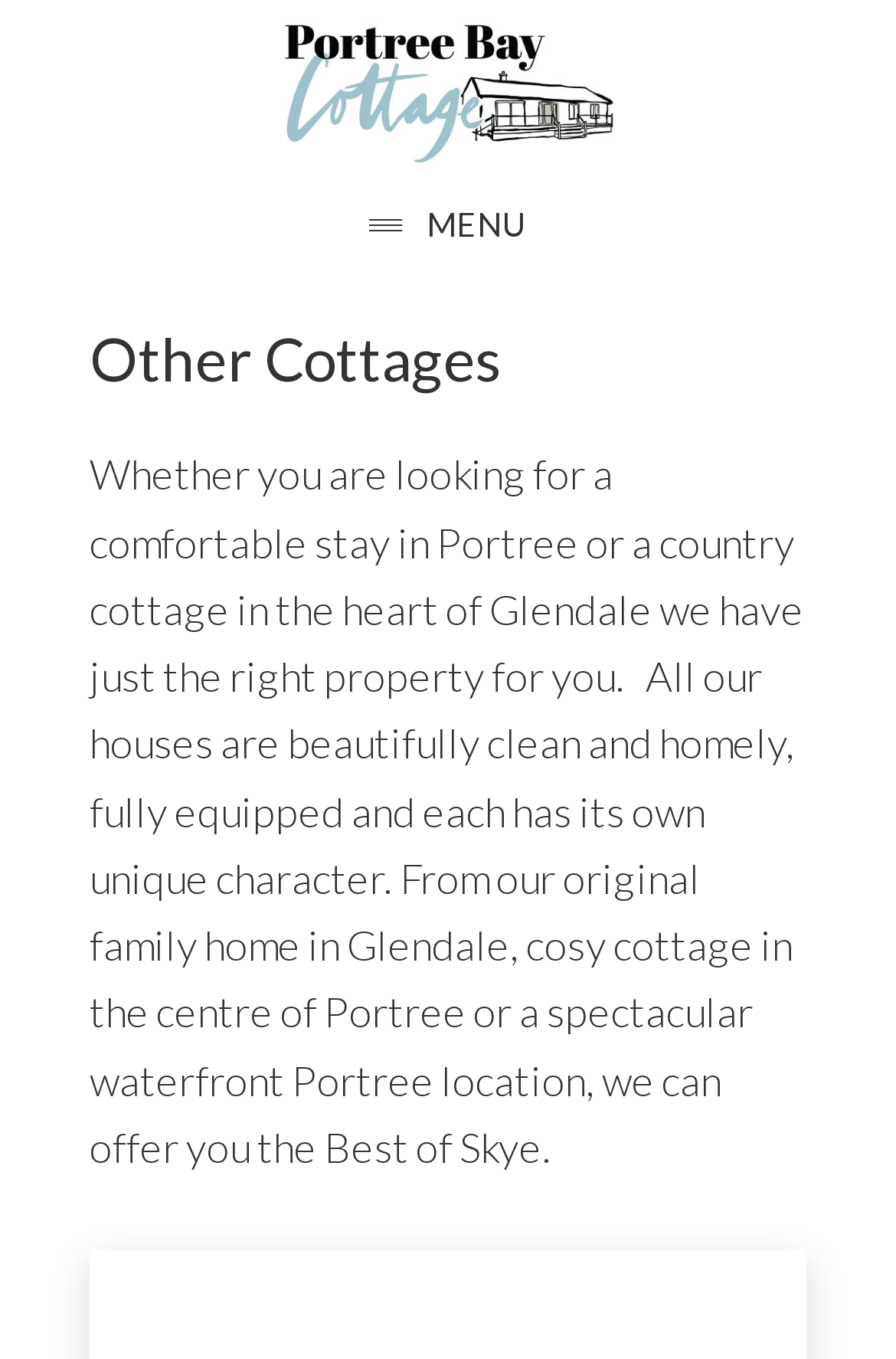What is the purpose of the website?
Answer the question with detailed information derived from the image.

Based on the webpage content, it is clear that the website is designed to showcase and offer self-catering cottages on the Isle of Skye for rent, providing potential customers with information and options to choose from.